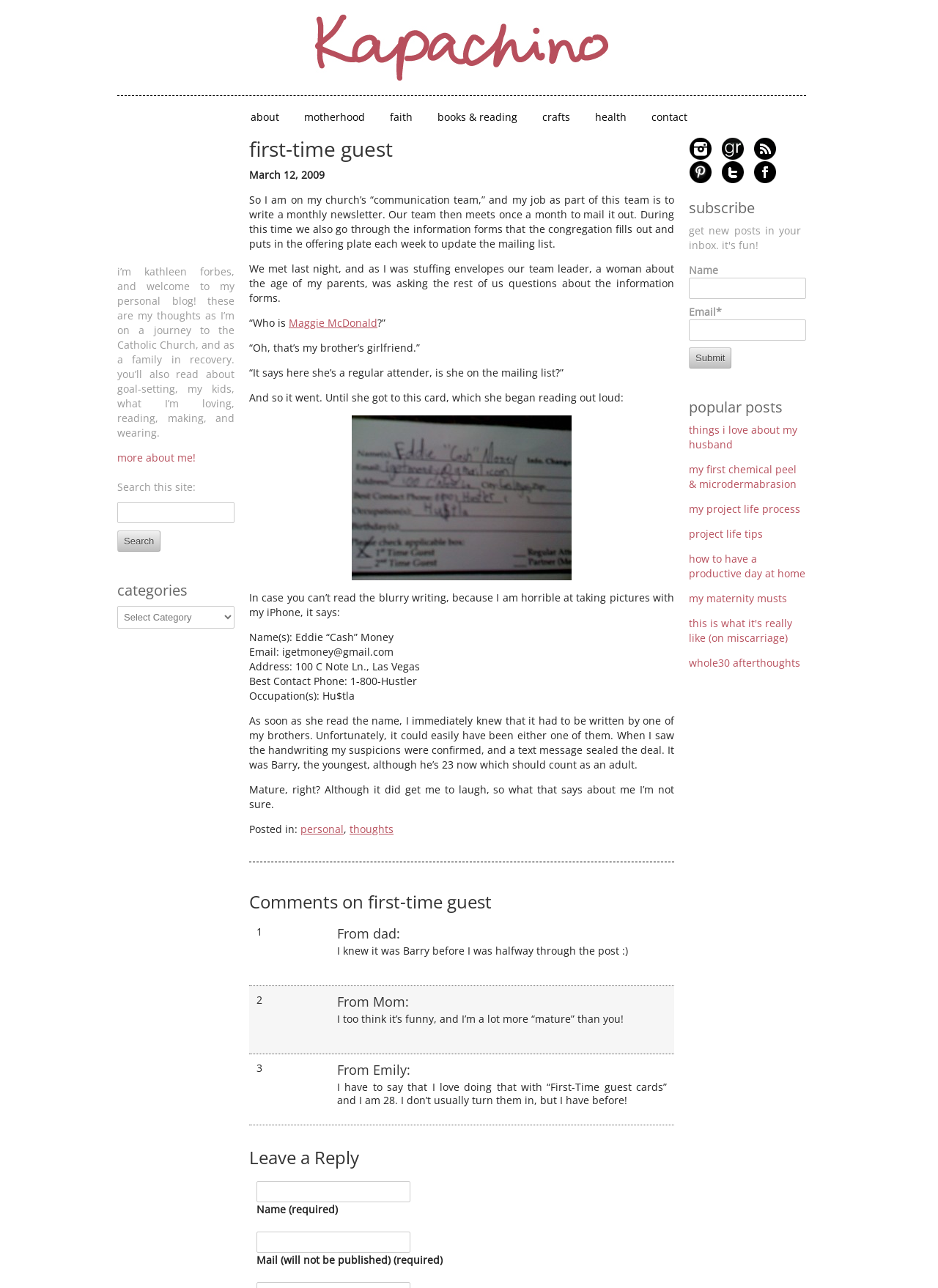Locate the bounding box of the UI element described by: "whole30 afterthoughts" in the given webpage screenshot.

[0.734, 0.509, 0.853, 0.52]